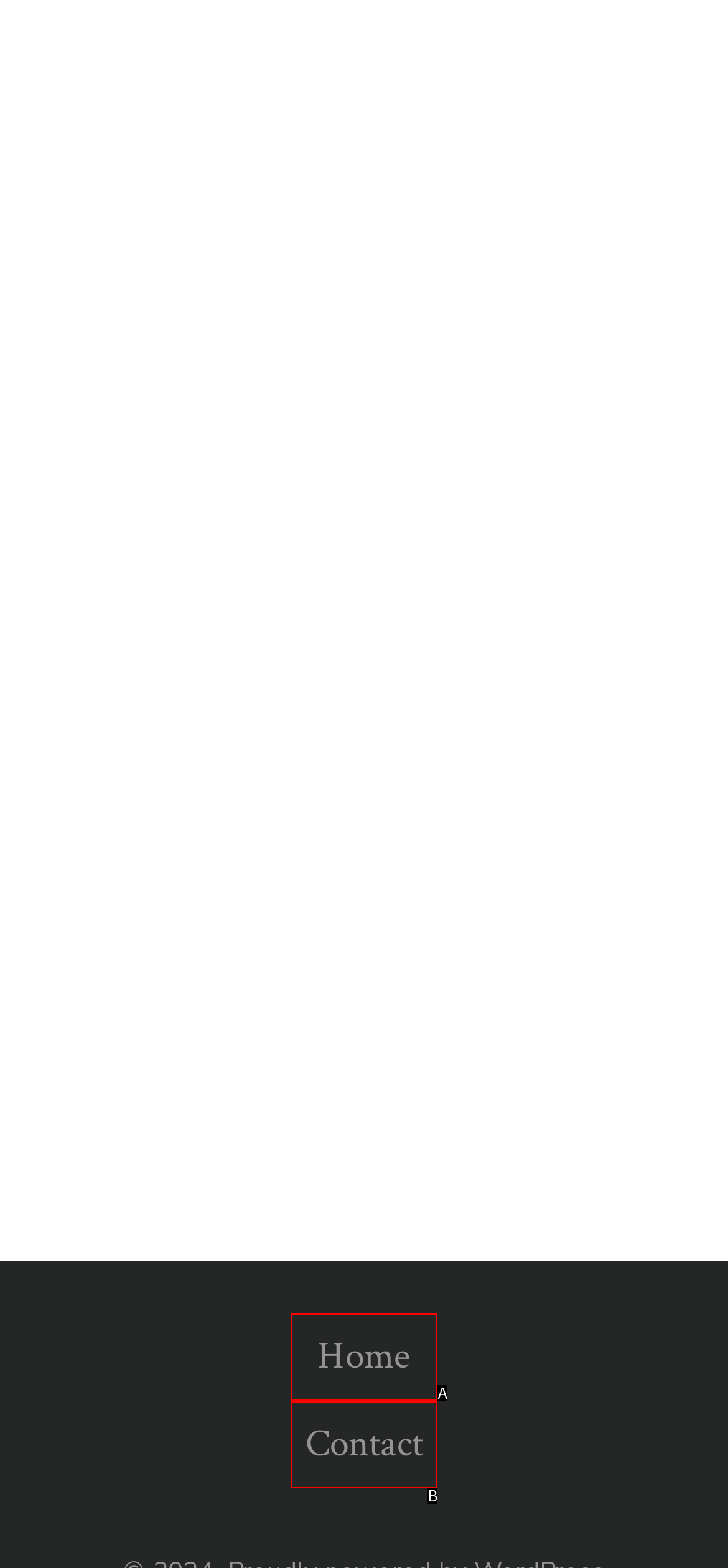Find the option that matches this description: Contact
Provide the corresponding letter directly.

B